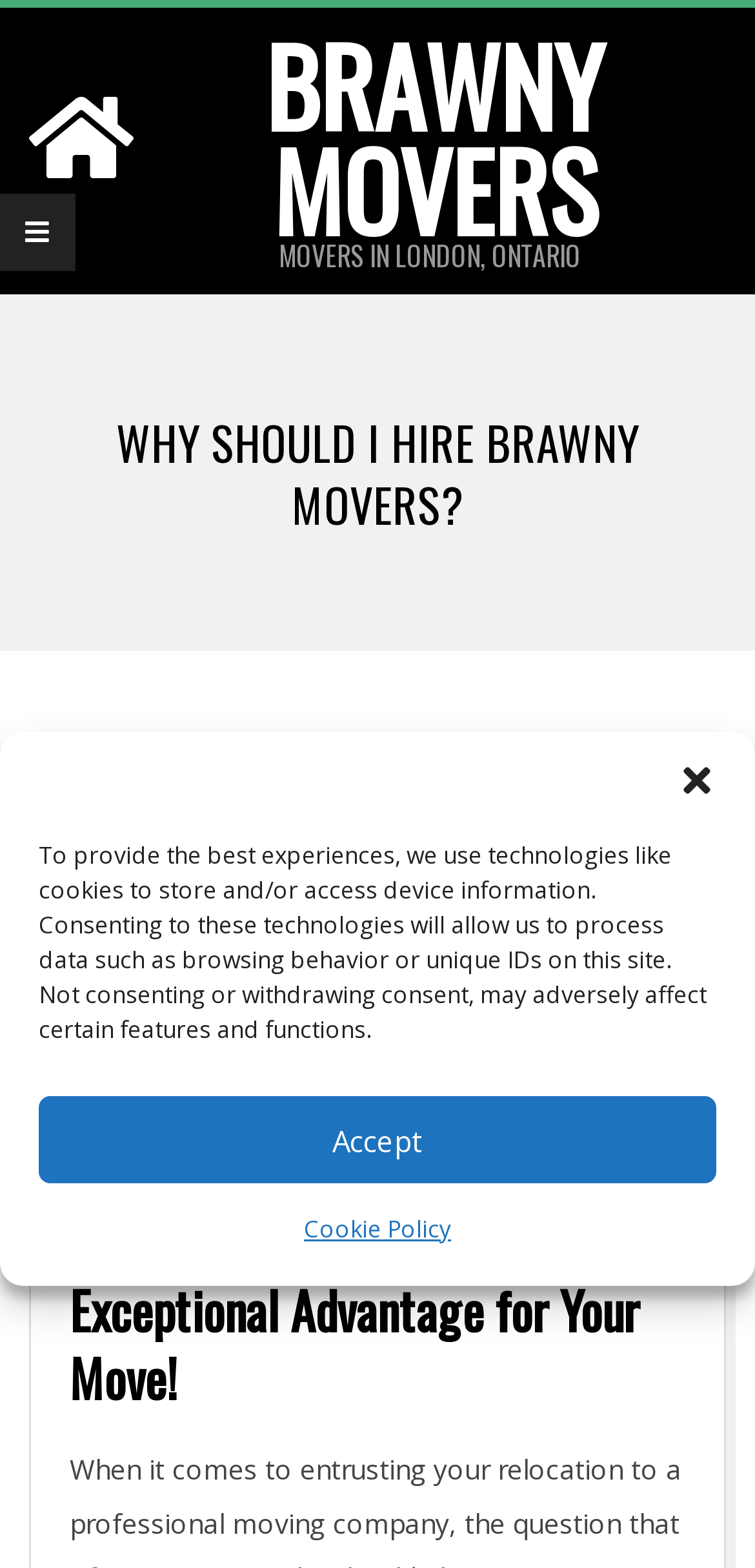Based on what you see in the screenshot, provide a thorough answer to this question: What is the image on the webpage?

I found the image by looking at the element with the description 'Brawny Movers' which is located below the heading 'WHY SHOULD I HIRE BRAWNY MOVERS?' and is likely the company logo.